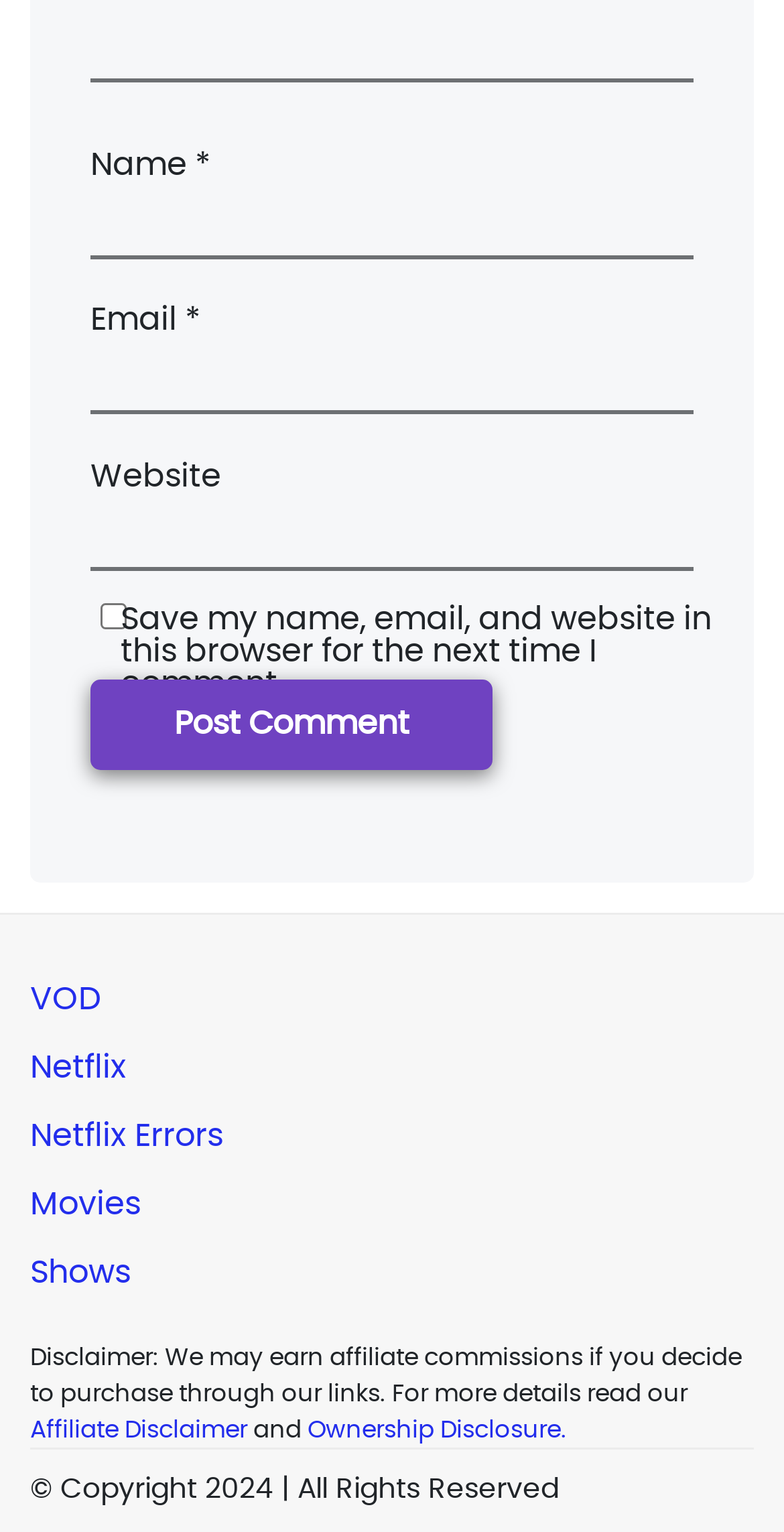Identify the bounding box coordinates of the region that needs to be clicked to carry out this instruction: "Check the Save my name checkbox". Provide these coordinates as four float numbers ranging from 0 to 1, i.e., [left, top, right, bottom].

[0.128, 0.394, 0.162, 0.411]